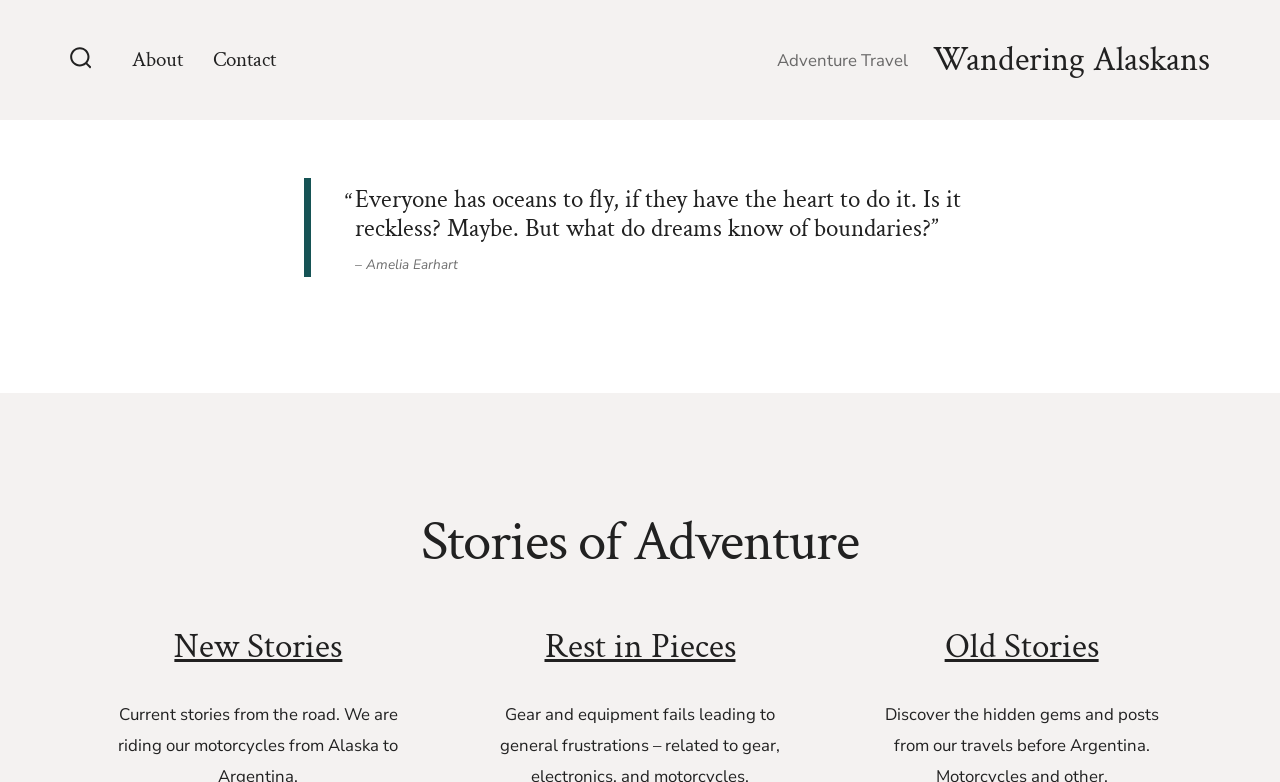What is the name of the website?
Using the image as a reference, answer the question in detail.

The name of the website can be found in the top-left corner of the webpage, where it is written as 'Wandering Alaskans' in a heading element.